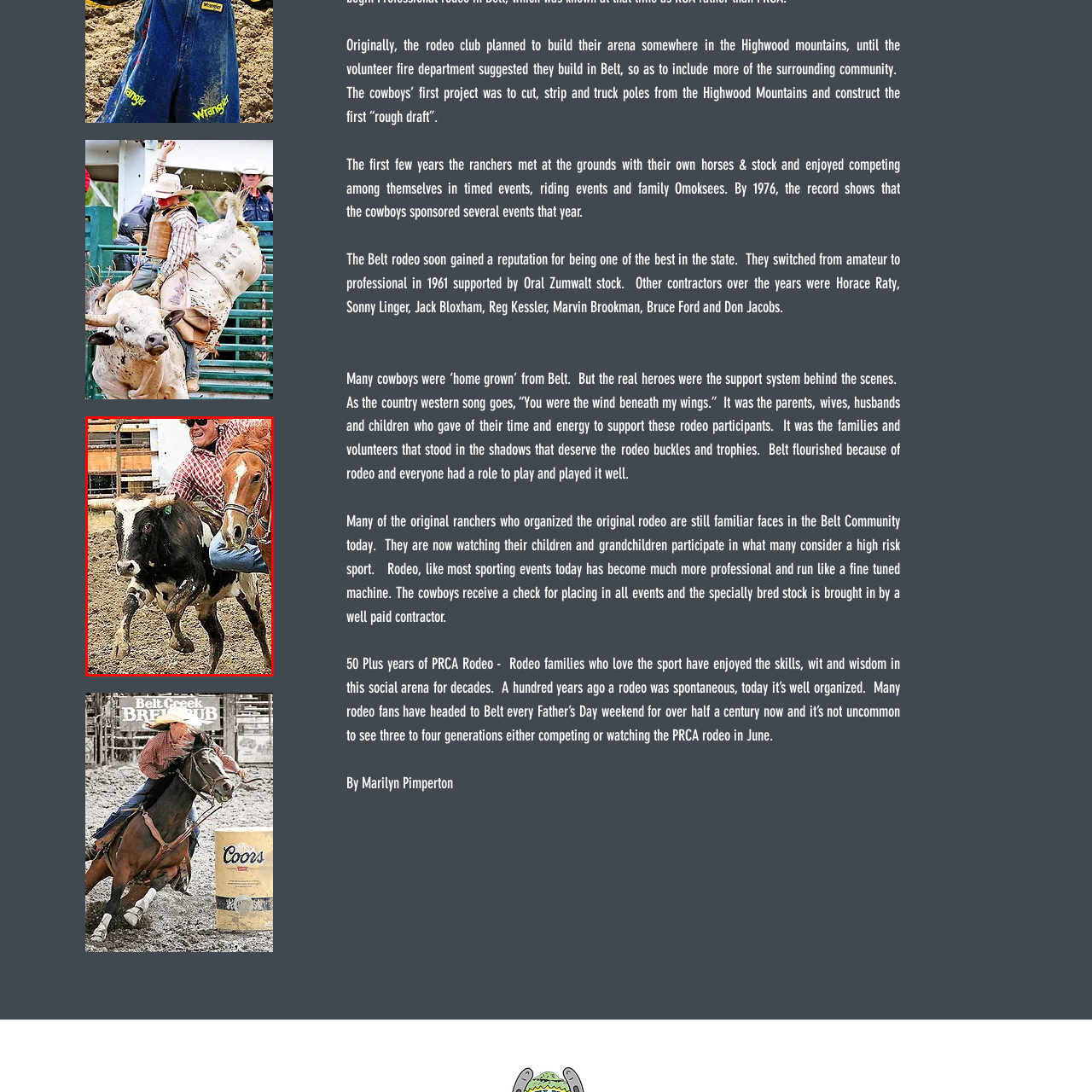Explain in detail what is happening in the red-marked area of the image.

The image captures an exhilarating moment from a rodeo event, showcasing a rider in a plaid shirt and sunglasses as he skillfully maneuvers on horseback alongside a striking black-and-white steer. The background reveals the earthy tones of the rodeo arena, with blurred structures hinting at the setting of a lively competition. The rider exhibits a determined expression, embodying the spirit of rodeo while navigating the excitement and challenges that come with herding and controlling livestock. Dust and motion around the hooves of both horse and steer add to the dynamic energy, illustrating the adrenaline and passion that defines this traditional sport.